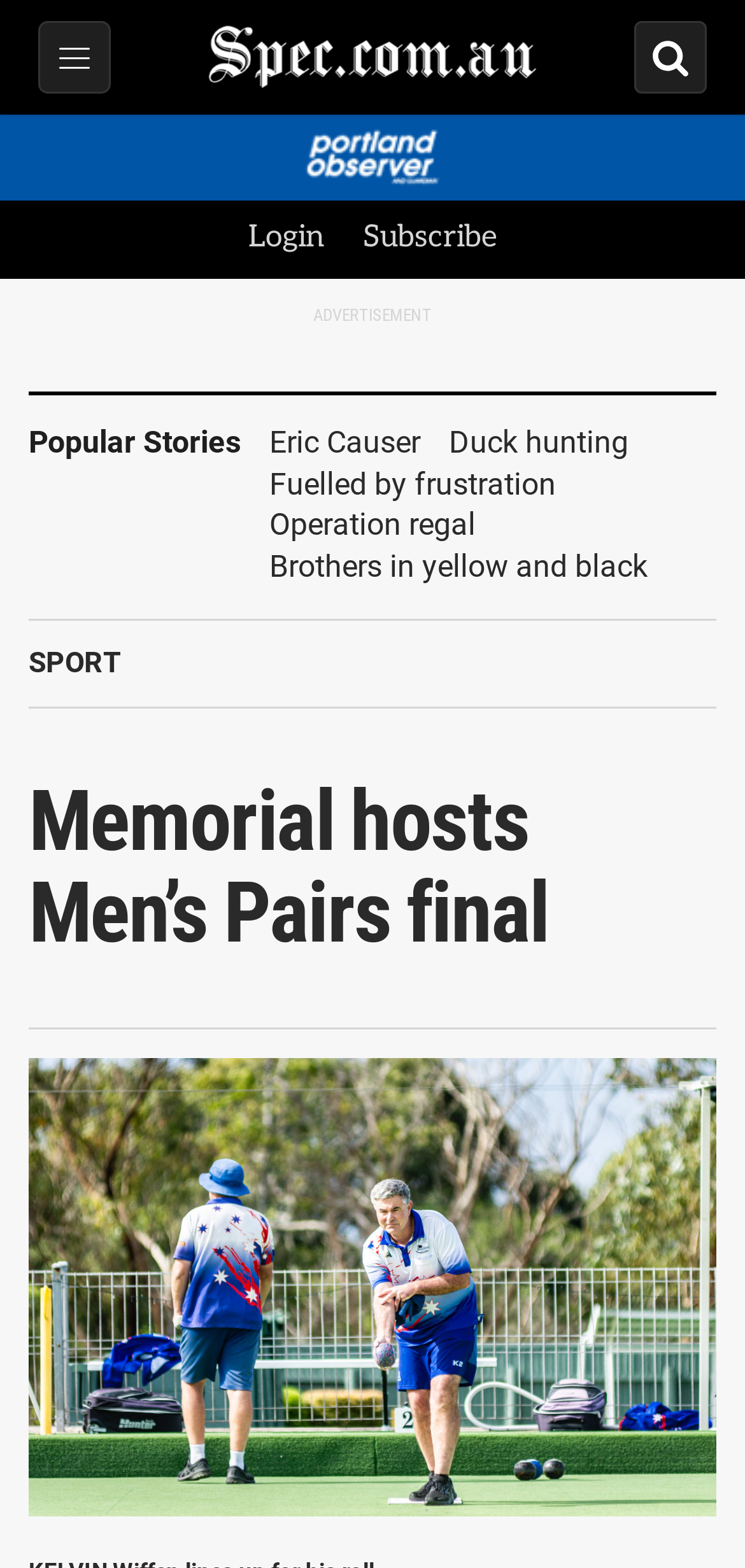Pinpoint the bounding box coordinates of the clickable element needed to complete the instruction: "View the 'Eric Causer' story". The coordinates should be provided as four float numbers between 0 and 1: [left, top, right, bottom].

[0.362, 0.27, 0.564, 0.293]